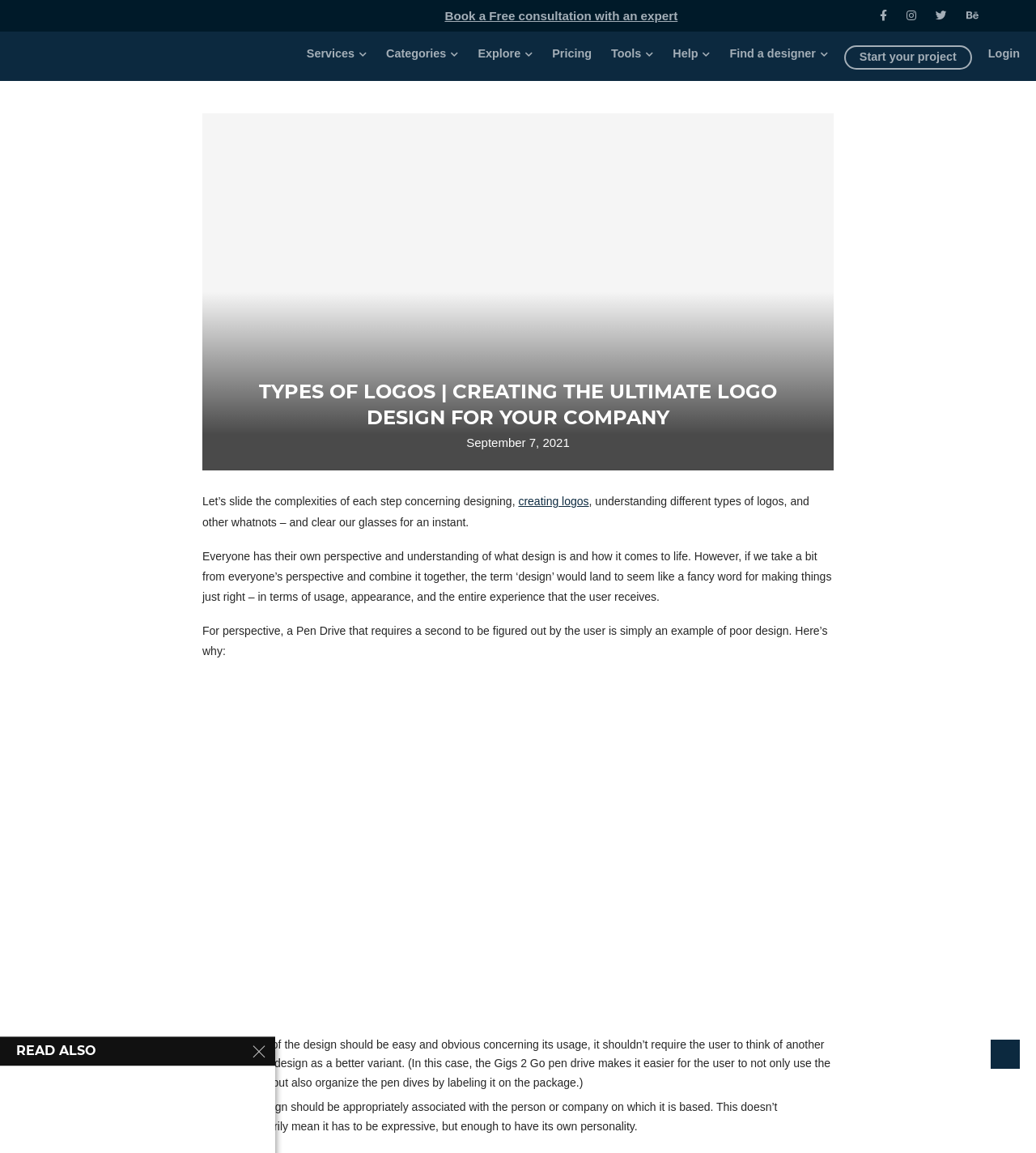Locate the bounding box of the UI element described by: "Tools" in the given webpage screenshot.

[0.587, 0.038, 0.634, 0.054]